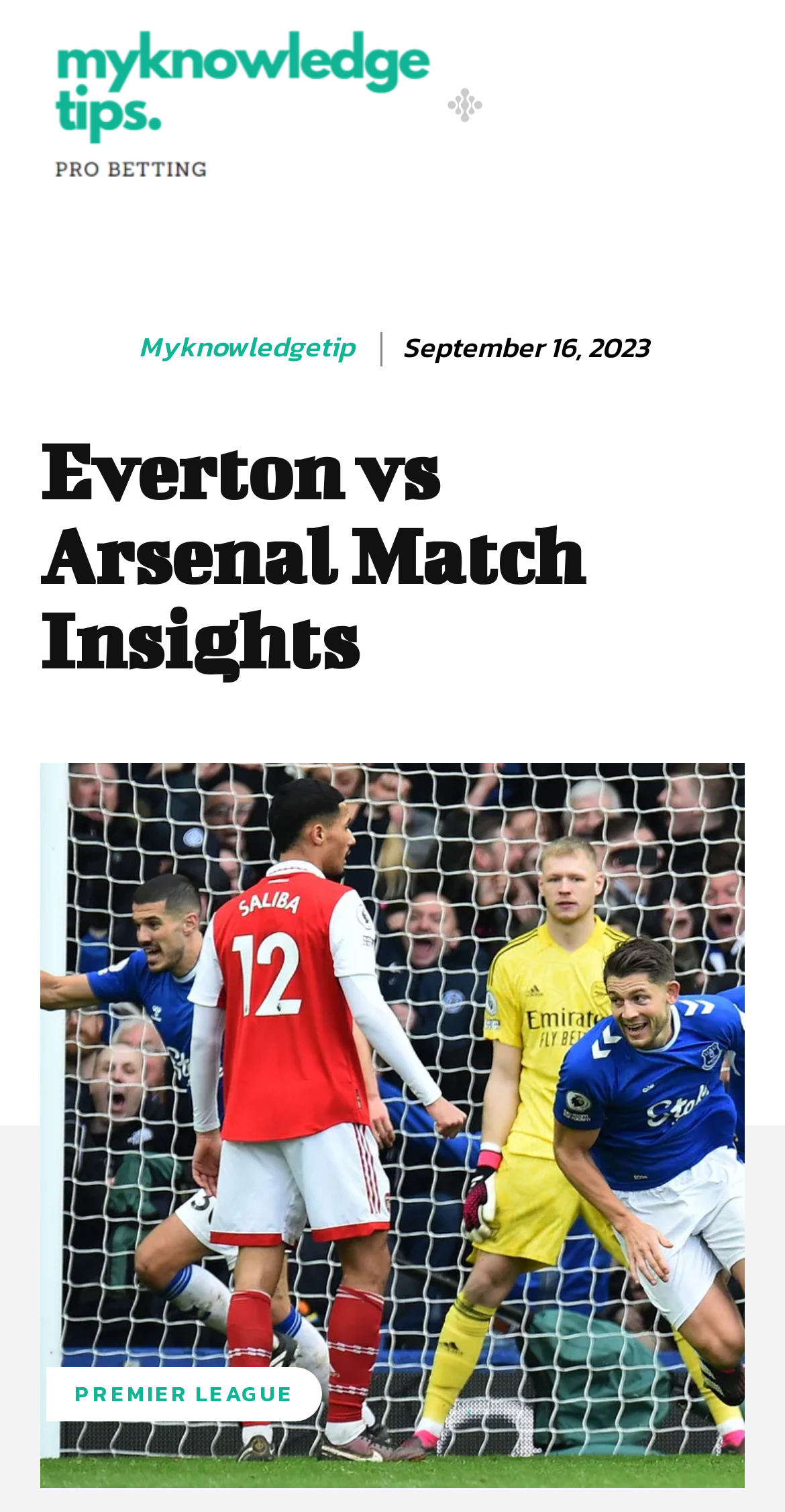Identify the bounding box coordinates of the HTML element based on this description: "Premier League".

[0.059, 0.905, 0.41, 0.941]